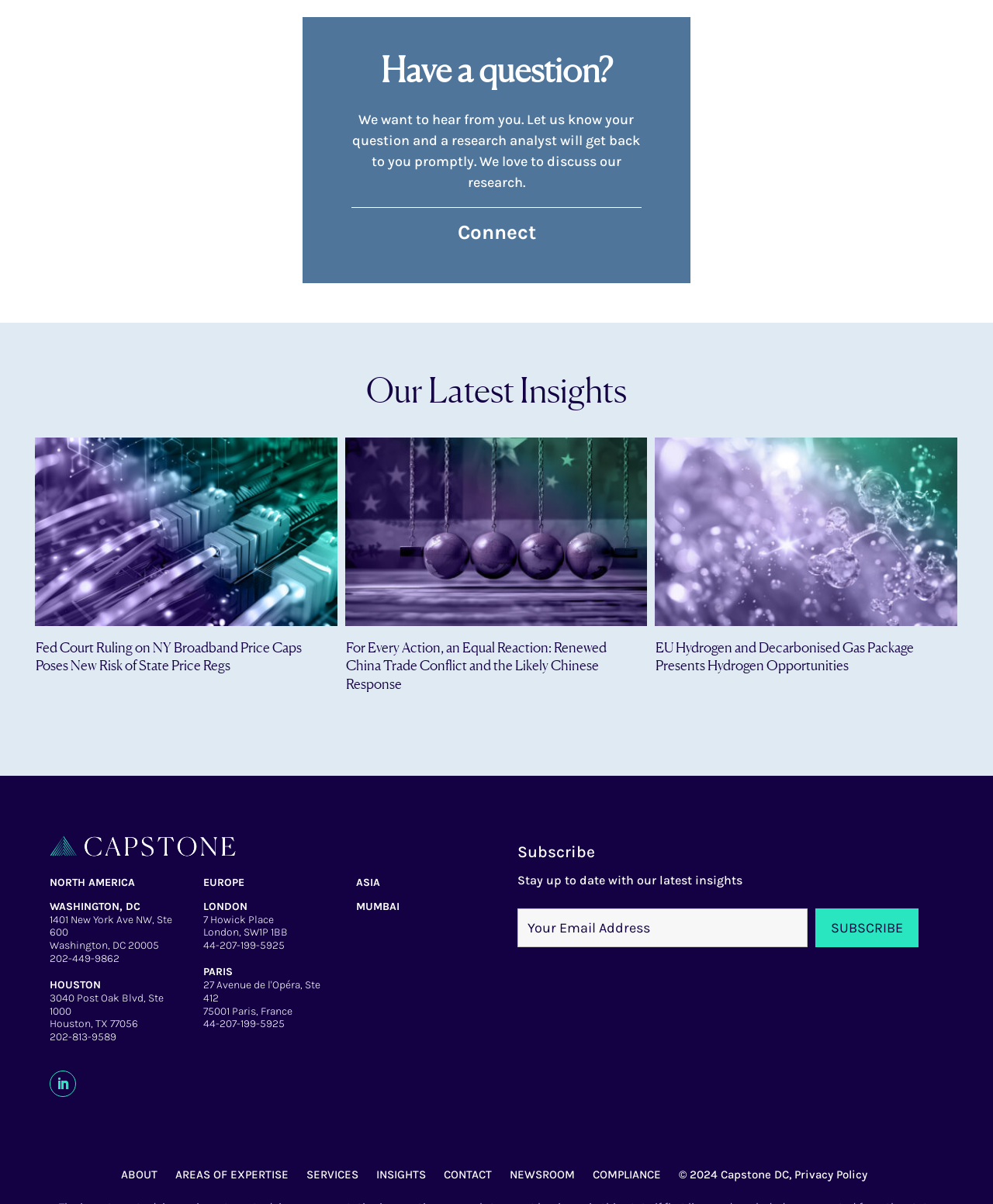What is the title of the second article?
Using the image provided, answer with just one word or phrase.

For Every Action, an Equal Reaction